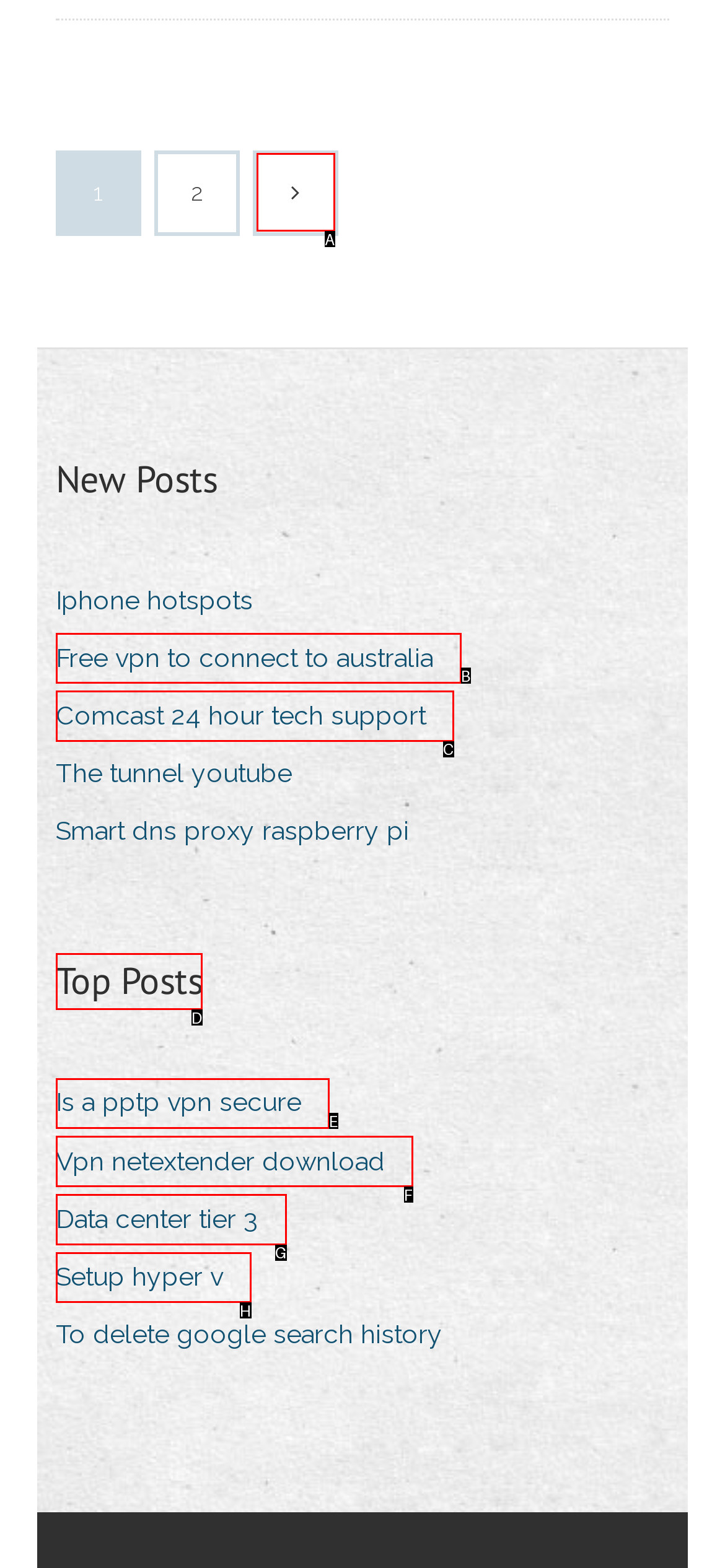Tell me the letter of the correct UI element to click for this instruction: Explore top posts. Answer with the letter only.

D